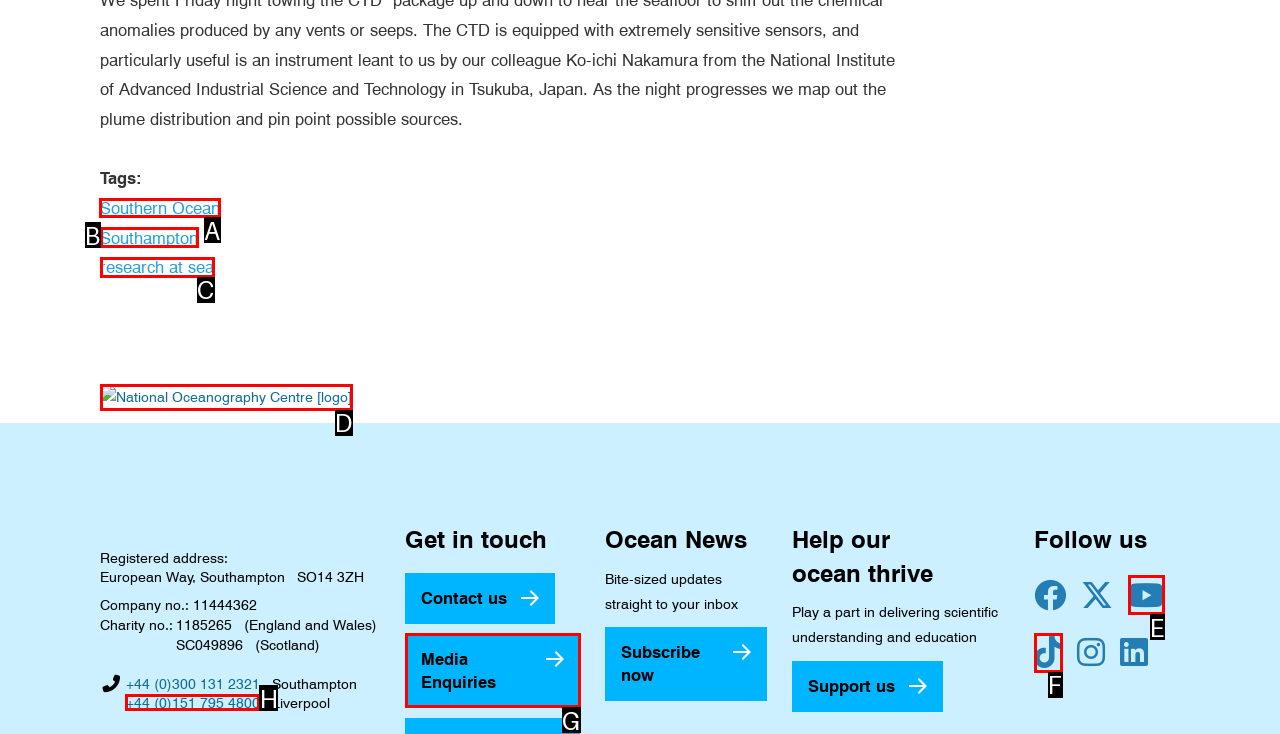Show which HTML element I need to click to perform this task: Click on the 'Southern Ocean' link Answer with the letter of the correct choice.

A